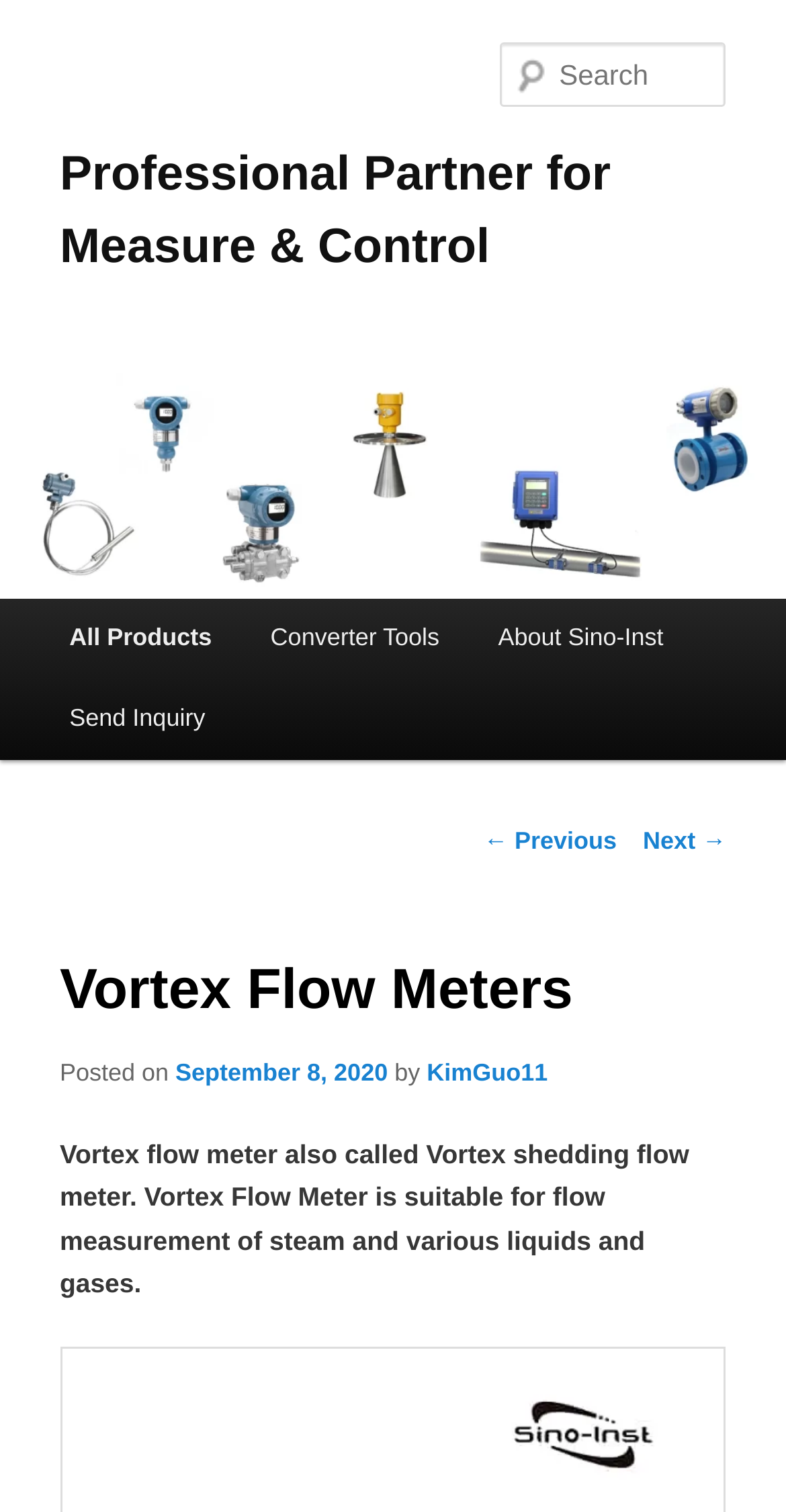When was the post published?
Provide a well-explained and detailed answer to the question.

The publication date of the post can be found in the text 'Posted on September 8, 2020' which is located below the heading 'Vortex Flow Meters'.